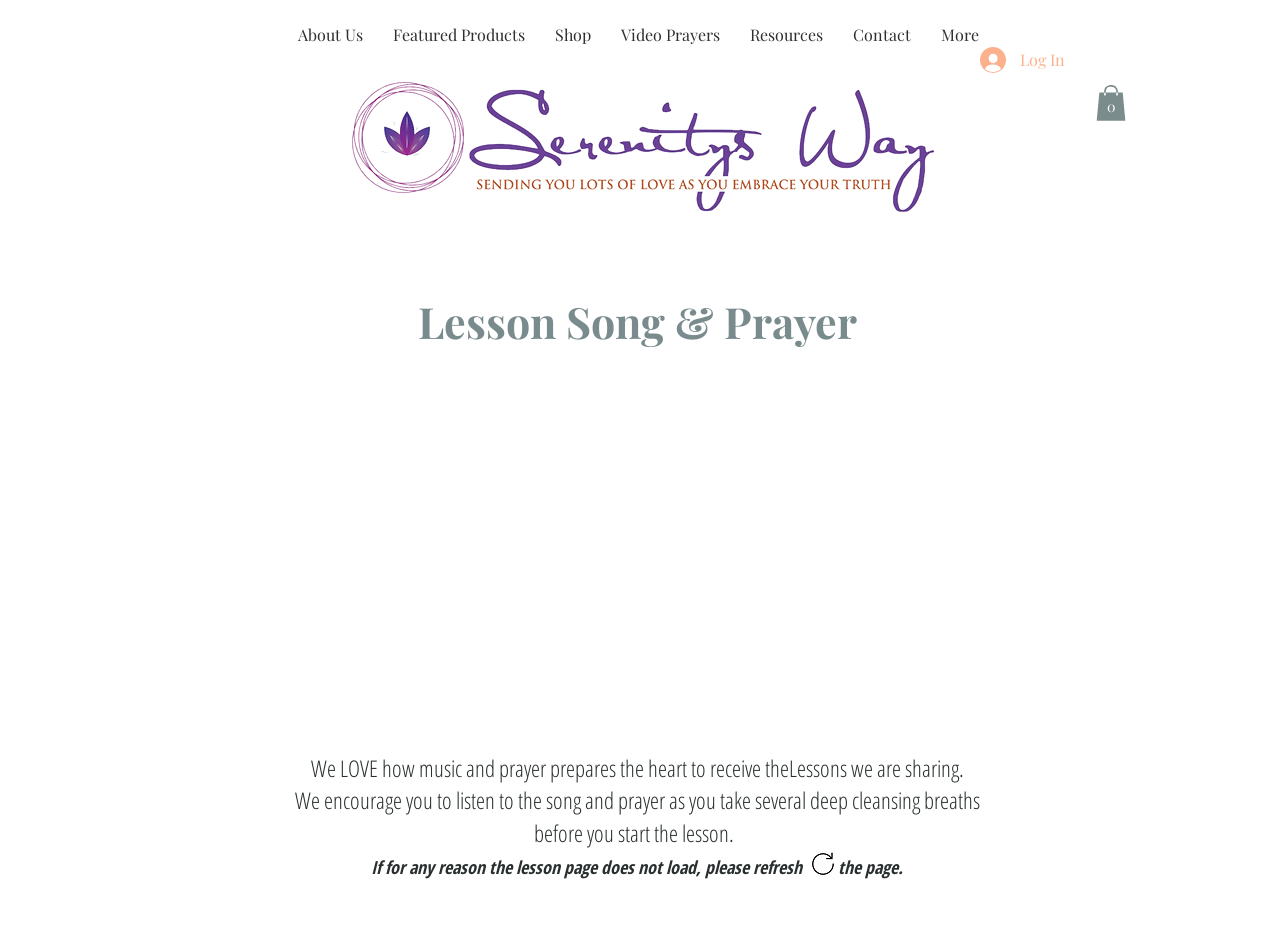Please determine the bounding box of the UI element that matches this description: Log In. The coordinates should be given as (top-left x, top-left y, bottom-right x, bottom-right y), with all values between 0 and 1.

[0.755, 0.044, 0.843, 0.085]